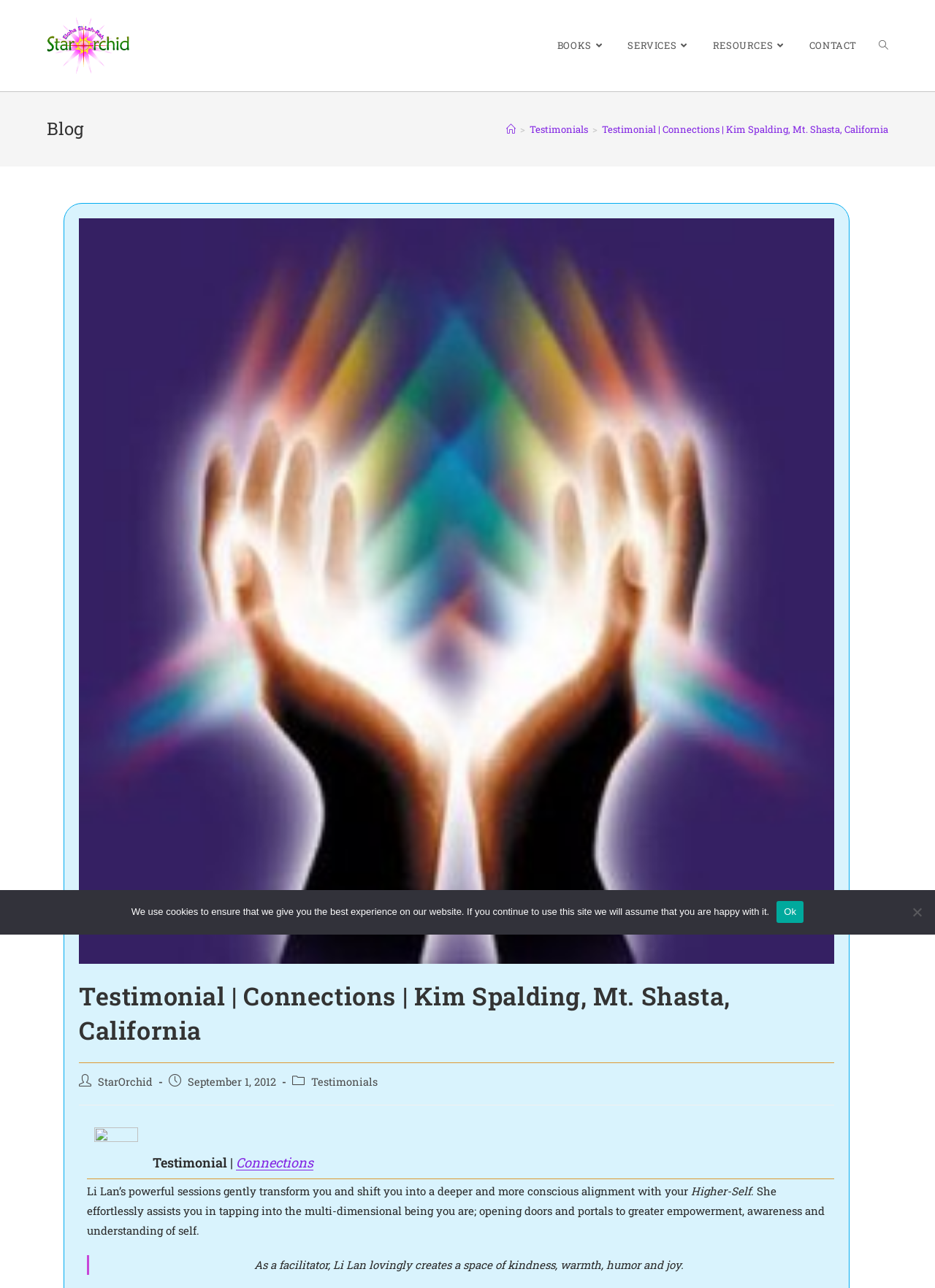What is the category of this post?
Based on the screenshot, provide a one-word or short-phrase response.

Testimonials